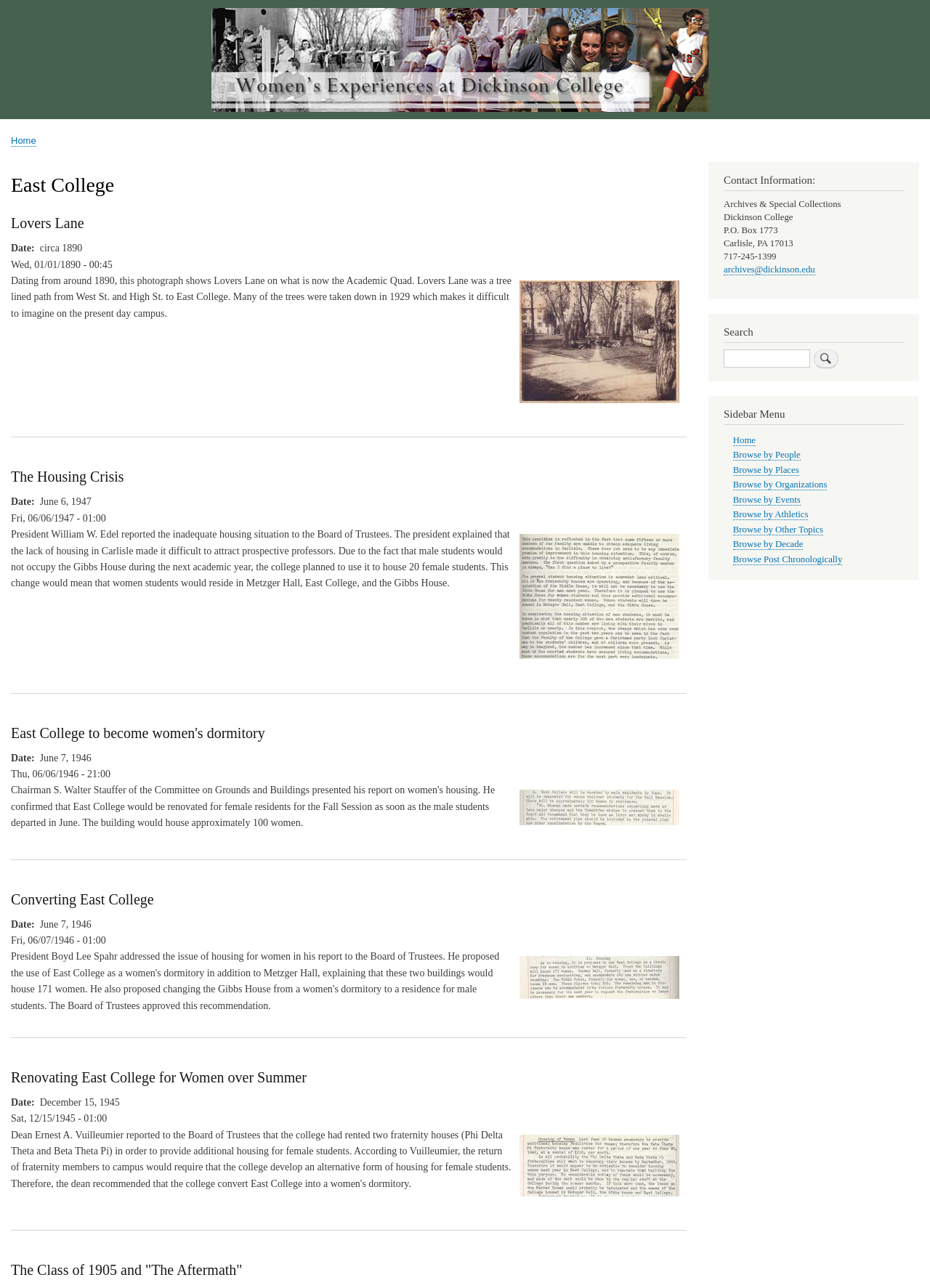Identify the bounding box coordinates of the clickable region necessary to fulfill the following instruction: "View 'Lovers Lane' image". The bounding box coordinates should be four float numbers between 0 and 1, i.e., [left, top, right, bottom].

[0.559, 0.218, 0.73, 0.313]